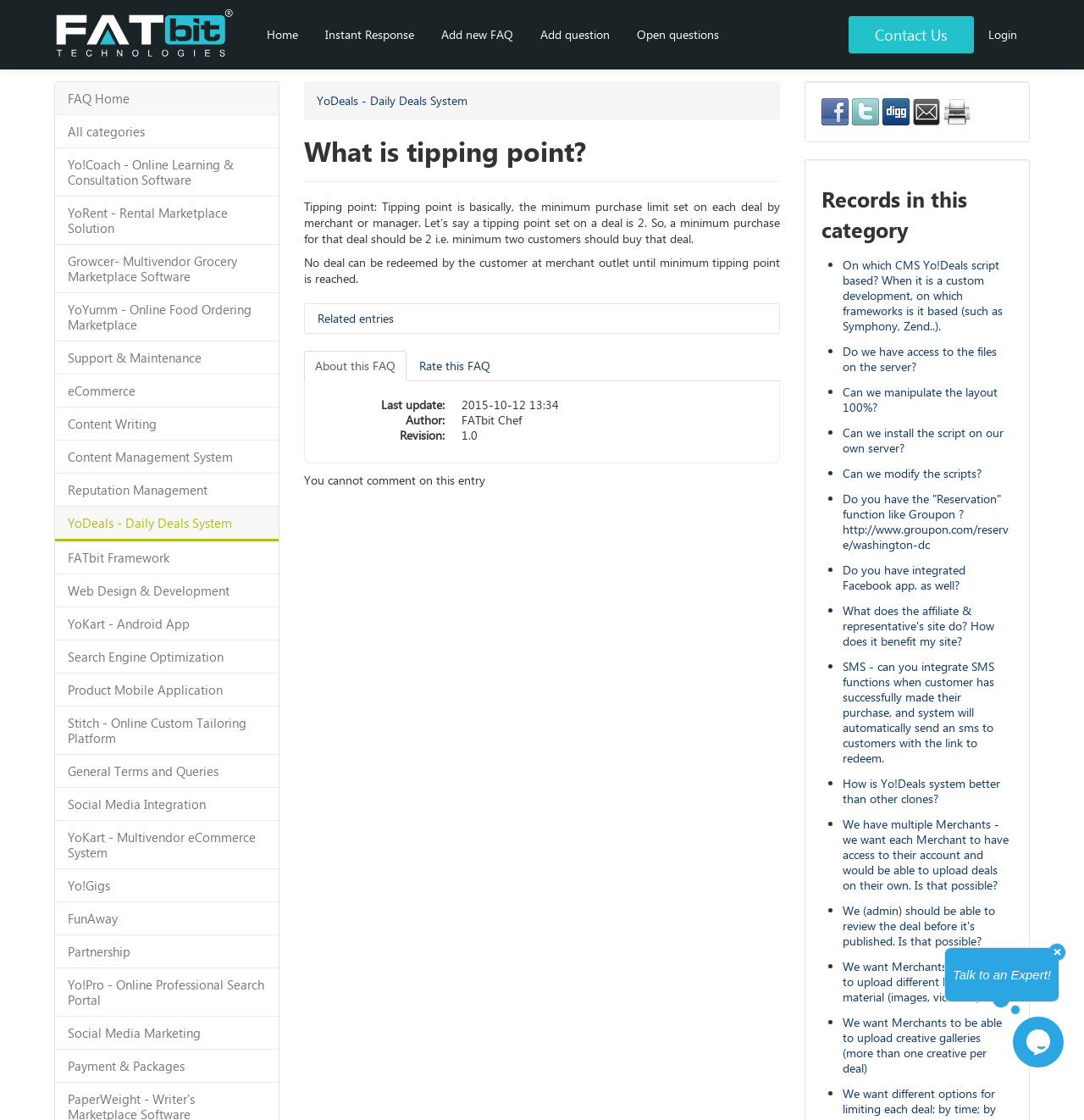Select the bounding box coordinates of the element I need to click to carry out the following instruction: "Visit AS YOUR COACH page".

None